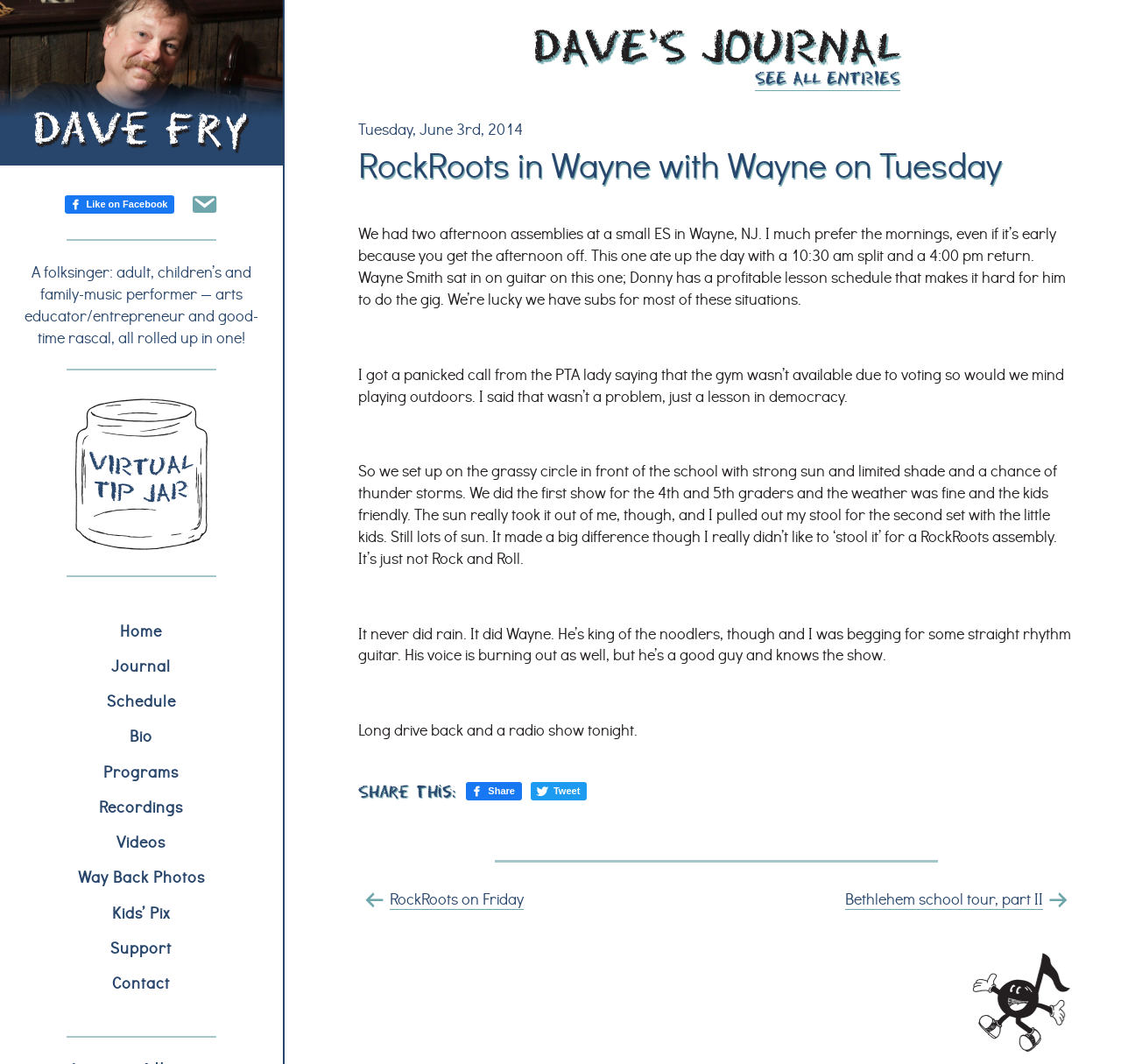Please identify the bounding box coordinates of the element I need to click to follow this instruction: "Share this journal entry on Facebook".

[0.416, 0.735, 0.466, 0.752]